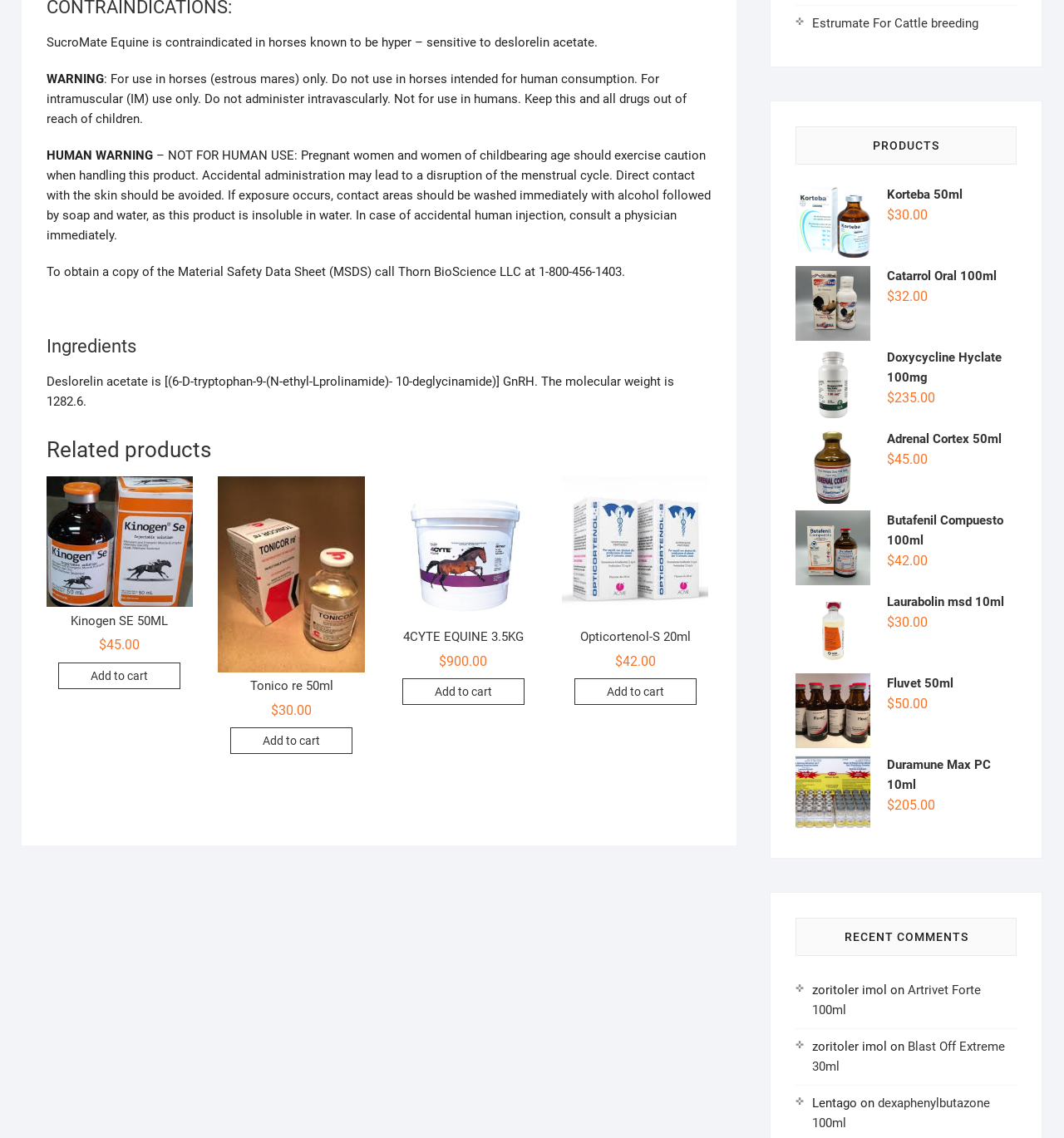Please specify the bounding box coordinates of the clickable section necessary to execute the following command: "Read the blog".

None